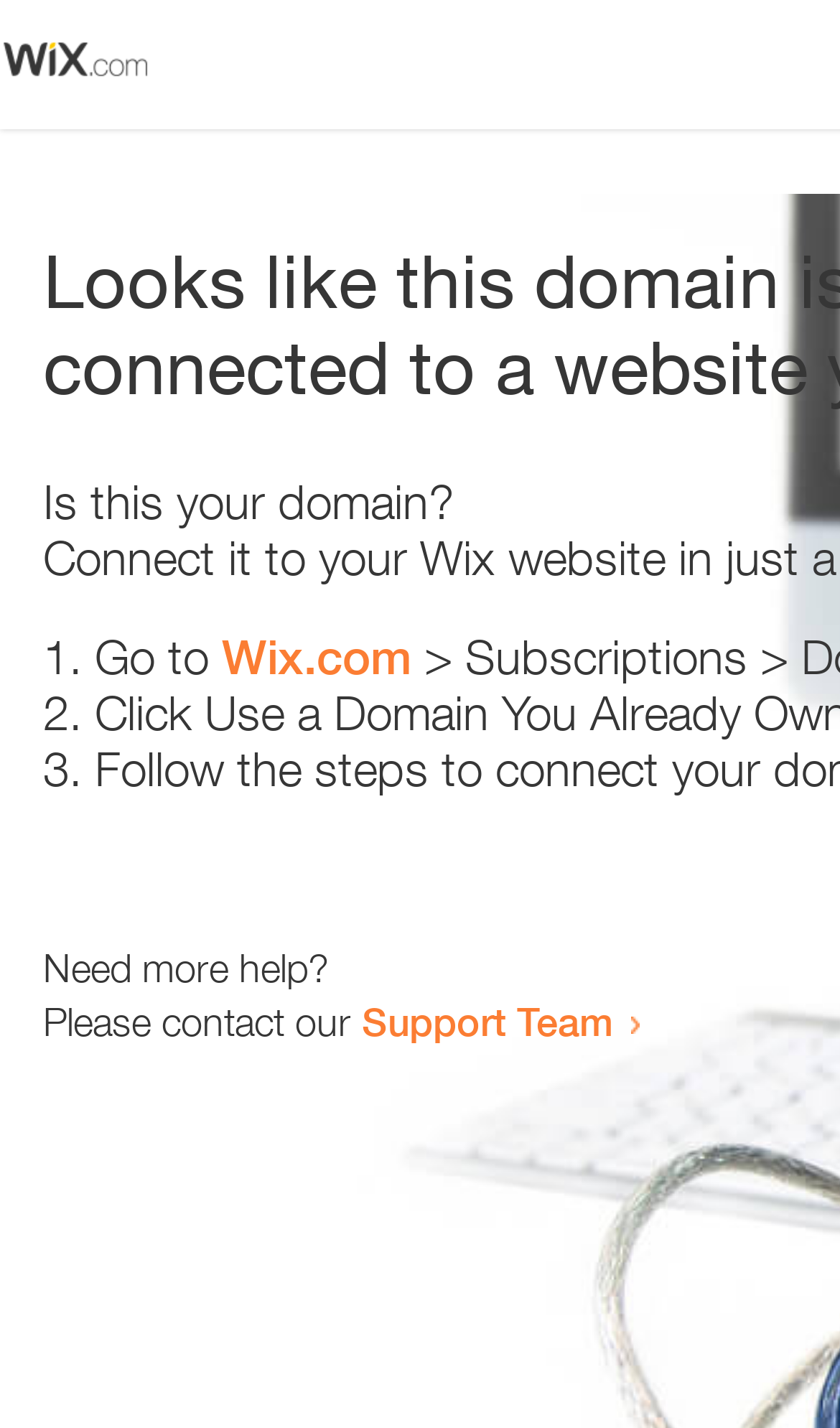Please determine the bounding box coordinates for the UI element described here. Use the format (top-left x, top-left y, bottom-right x, bottom-right y) with values bounded between 0 and 1: Wix.com

[0.264, 0.44, 0.49, 0.48]